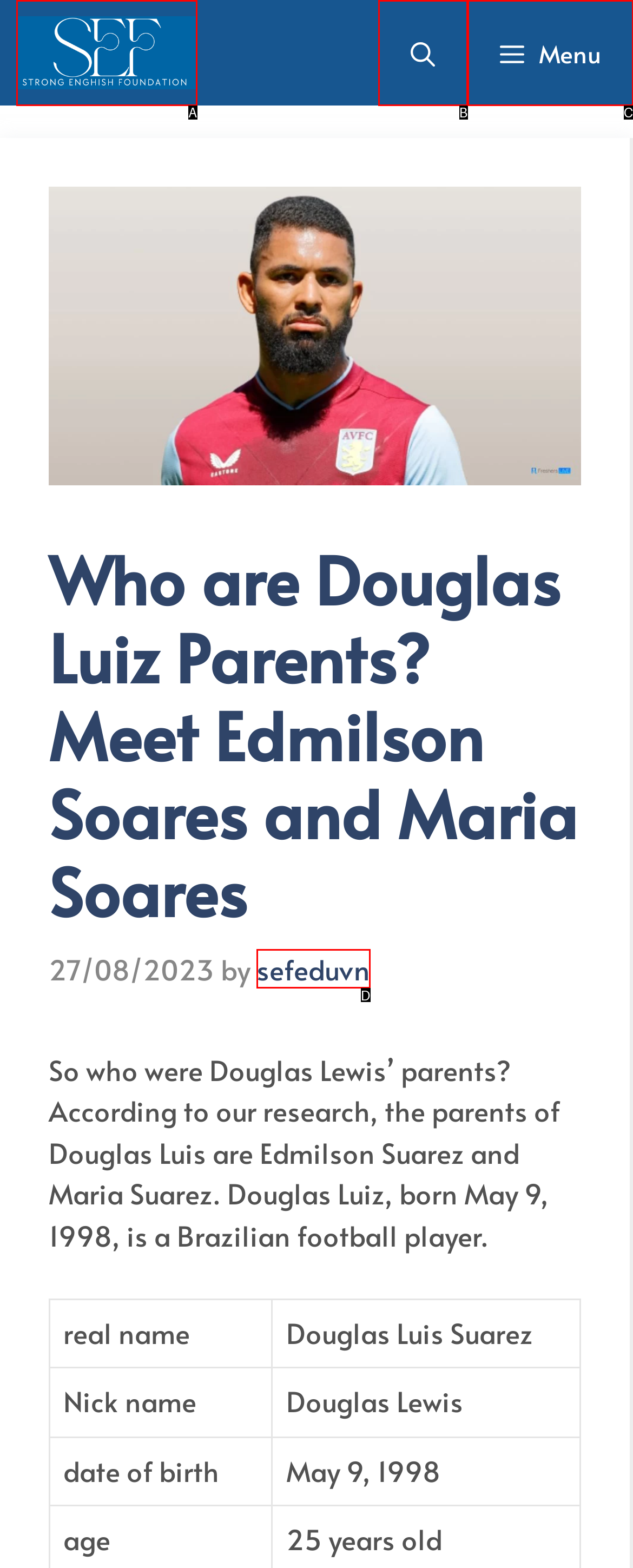Using the description: sefeduvn, find the corresponding HTML element. Provide the letter of the matching option directly.

D